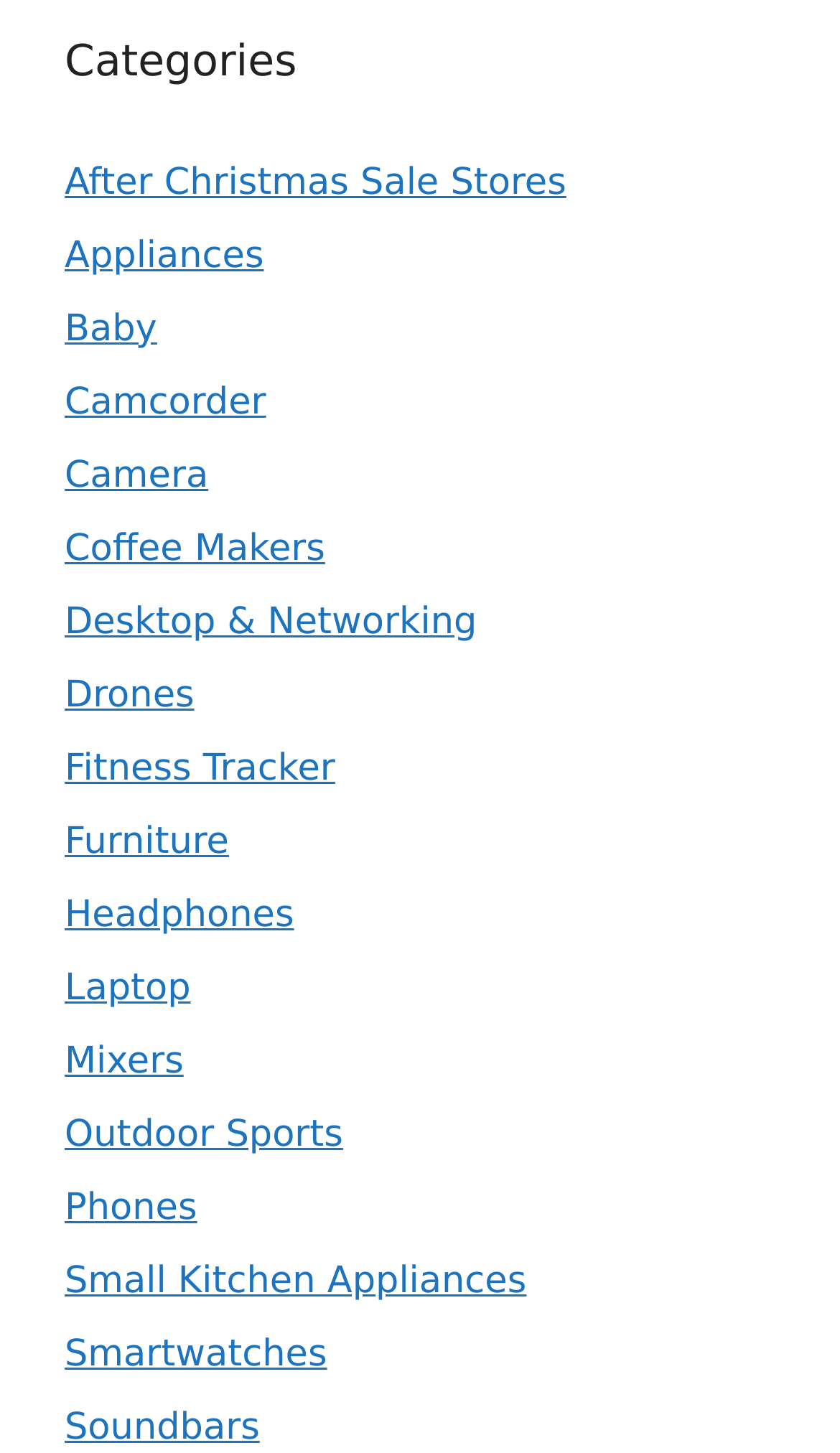Highlight the bounding box coordinates of the region I should click on to meet the following instruction: "Shop for Laptops".

[0.077, 0.665, 0.227, 0.695]